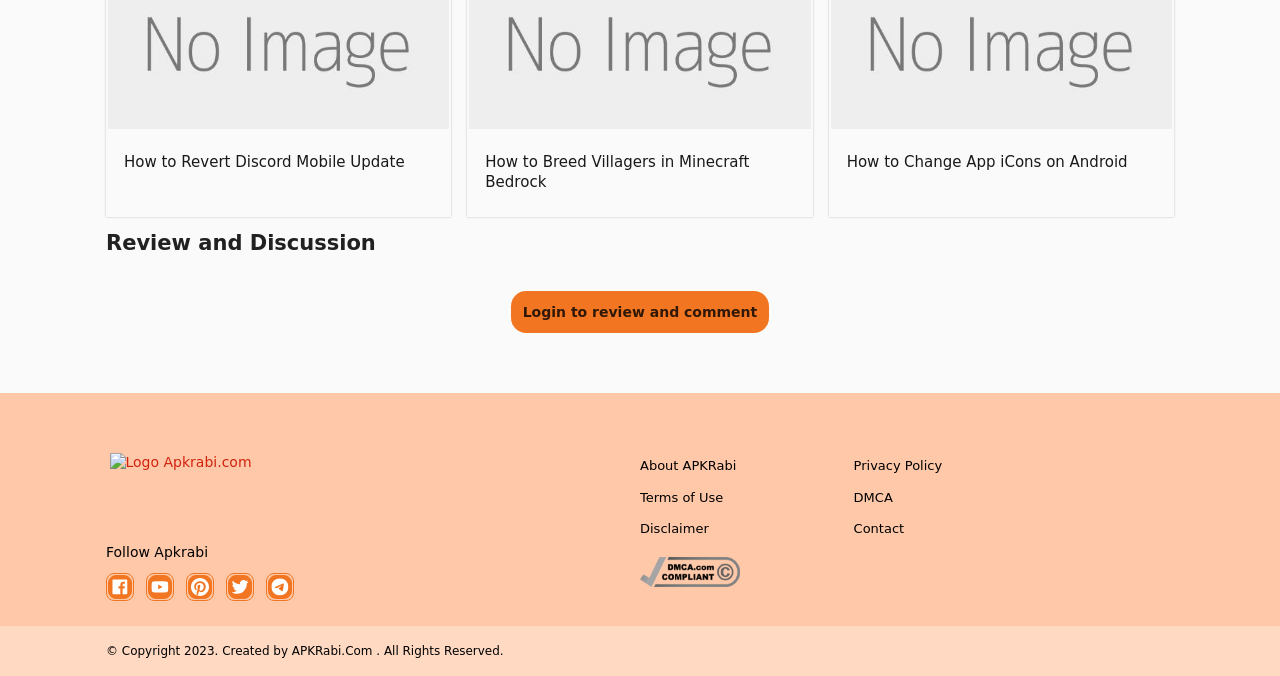Please find the bounding box coordinates of the element that needs to be clicked to perform the following instruction: "Contact Apkrabi". The bounding box coordinates should be four float numbers between 0 and 1, represented as [left, top, right, bottom].

[0.667, 0.771, 0.706, 0.794]